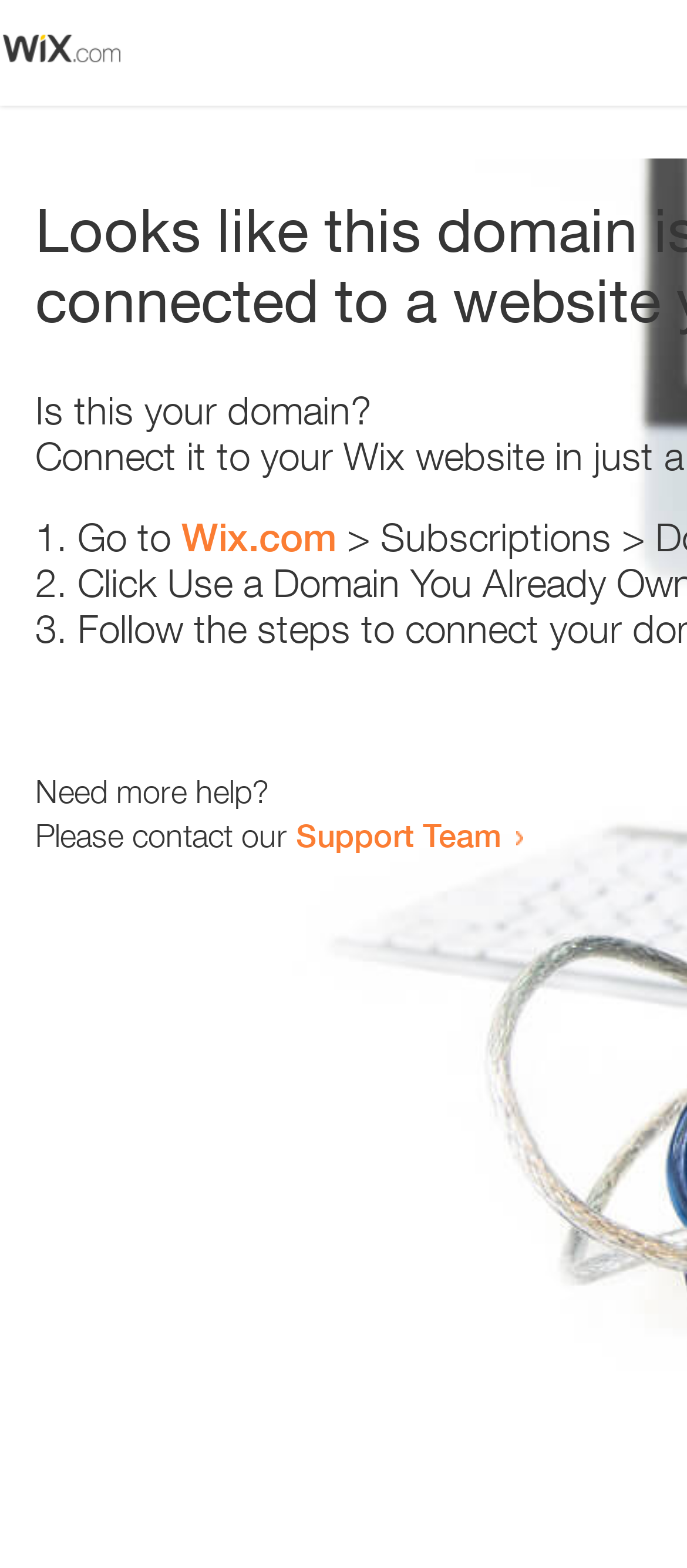Answer the following query with a single word or phrase:
How many text elements are present?

5